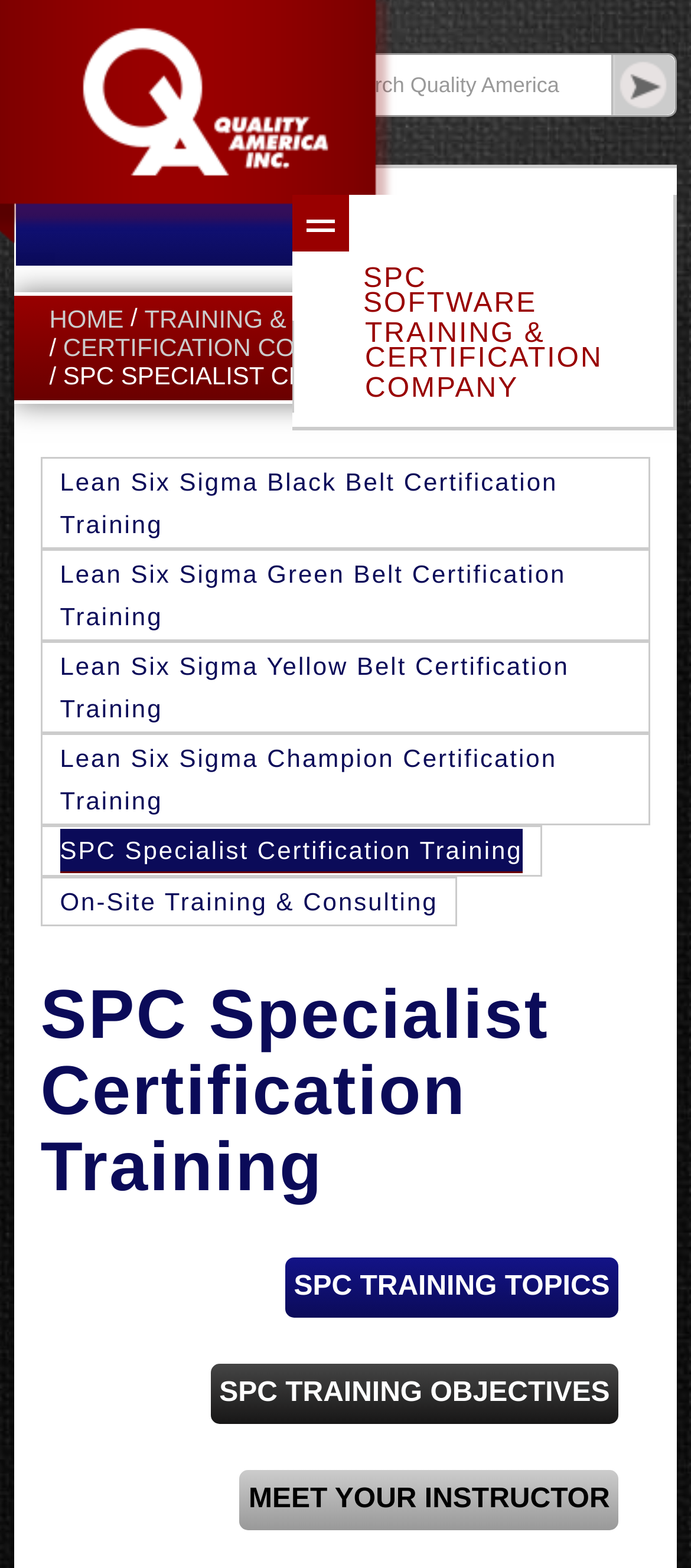Pinpoint the bounding box coordinates of the clickable element to carry out the following instruction: "Click on 'Our Story'."

None